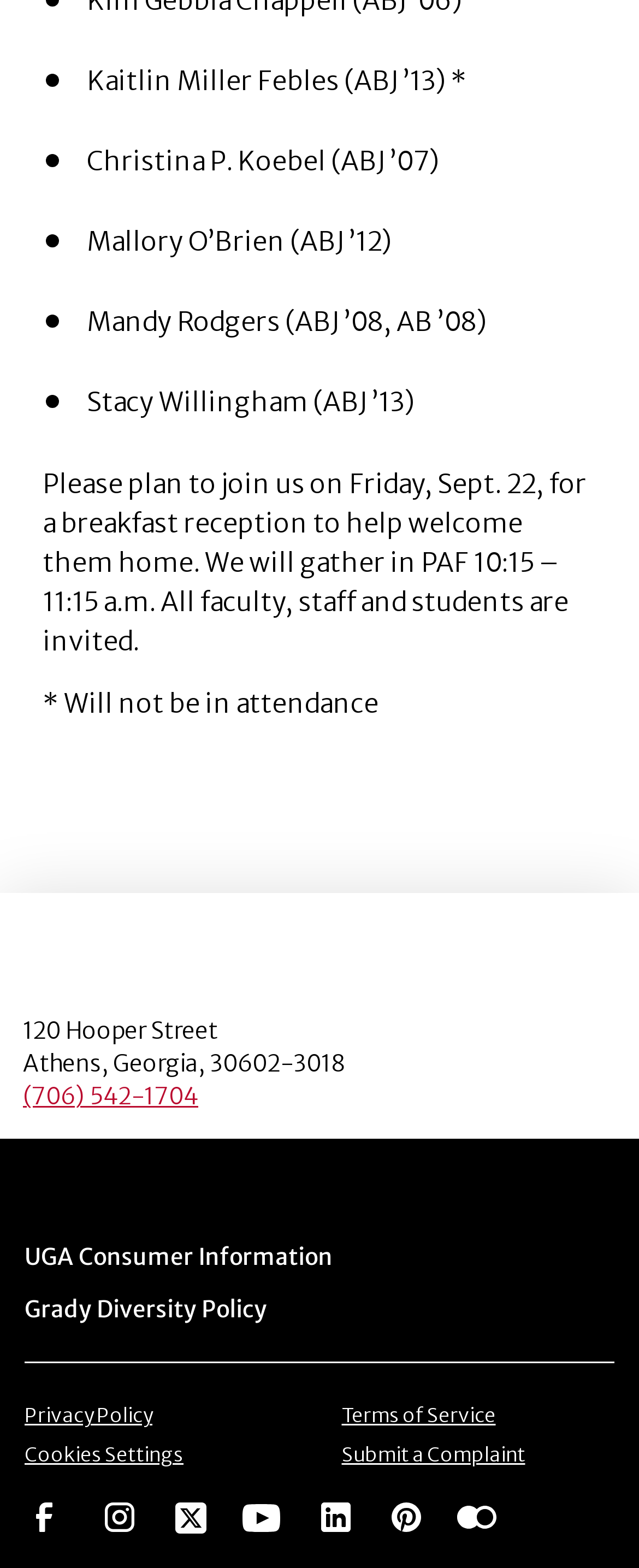Please identify the bounding box coordinates of the region to click in order to complete the given instruction: "Visit UGA Consumer Information". The coordinates should be four float numbers between 0 and 1, i.e., [left, top, right, bottom].

[0.038, 0.793, 0.521, 0.811]